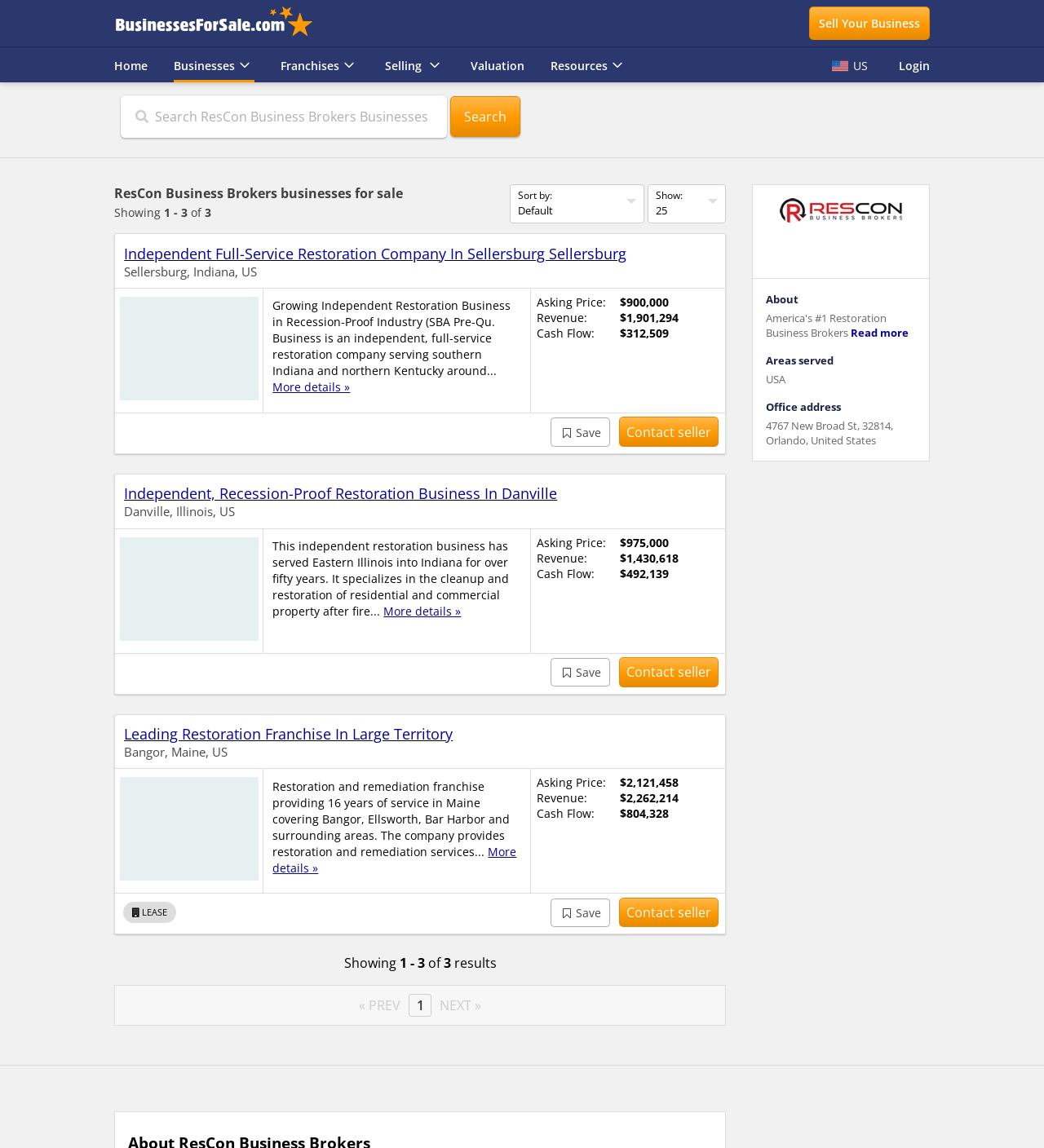Please provide the bounding box coordinate of the region that matches the element description: Save. Coordinates should be in the format (top-left x, top-left y, bottom-right x, bottom-right y) and all values should be between 0 and 1.

[0.527, 0.573, 0.584, 0.598]